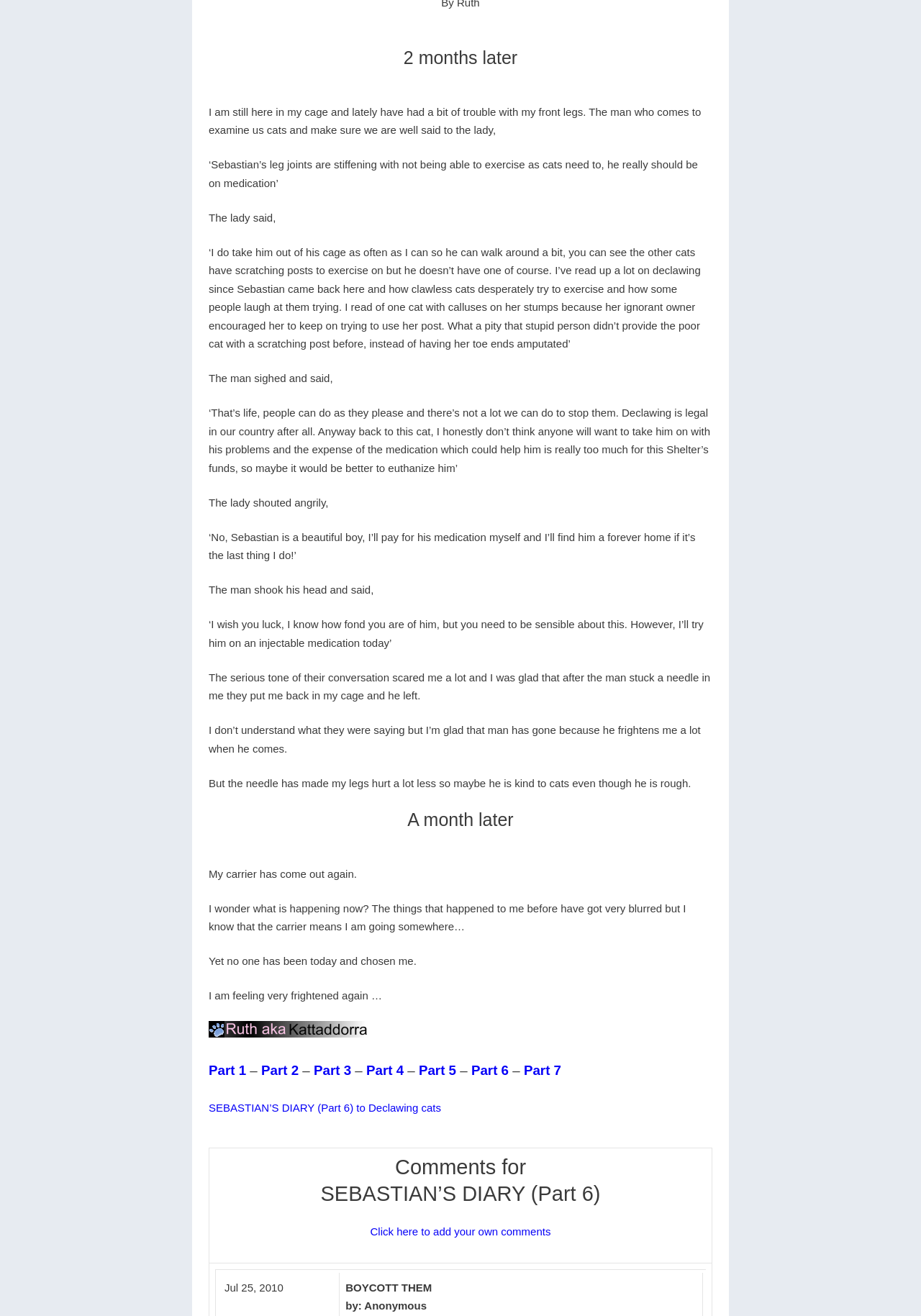Using the information in the image, could you please answer the following question in detail:
What is the purpose of the carrier mentioned in the story?

The carrier is mentioned as coming out again, and the cat wonders what is happening, suggesting that the carrier is used to take the cat to a new location